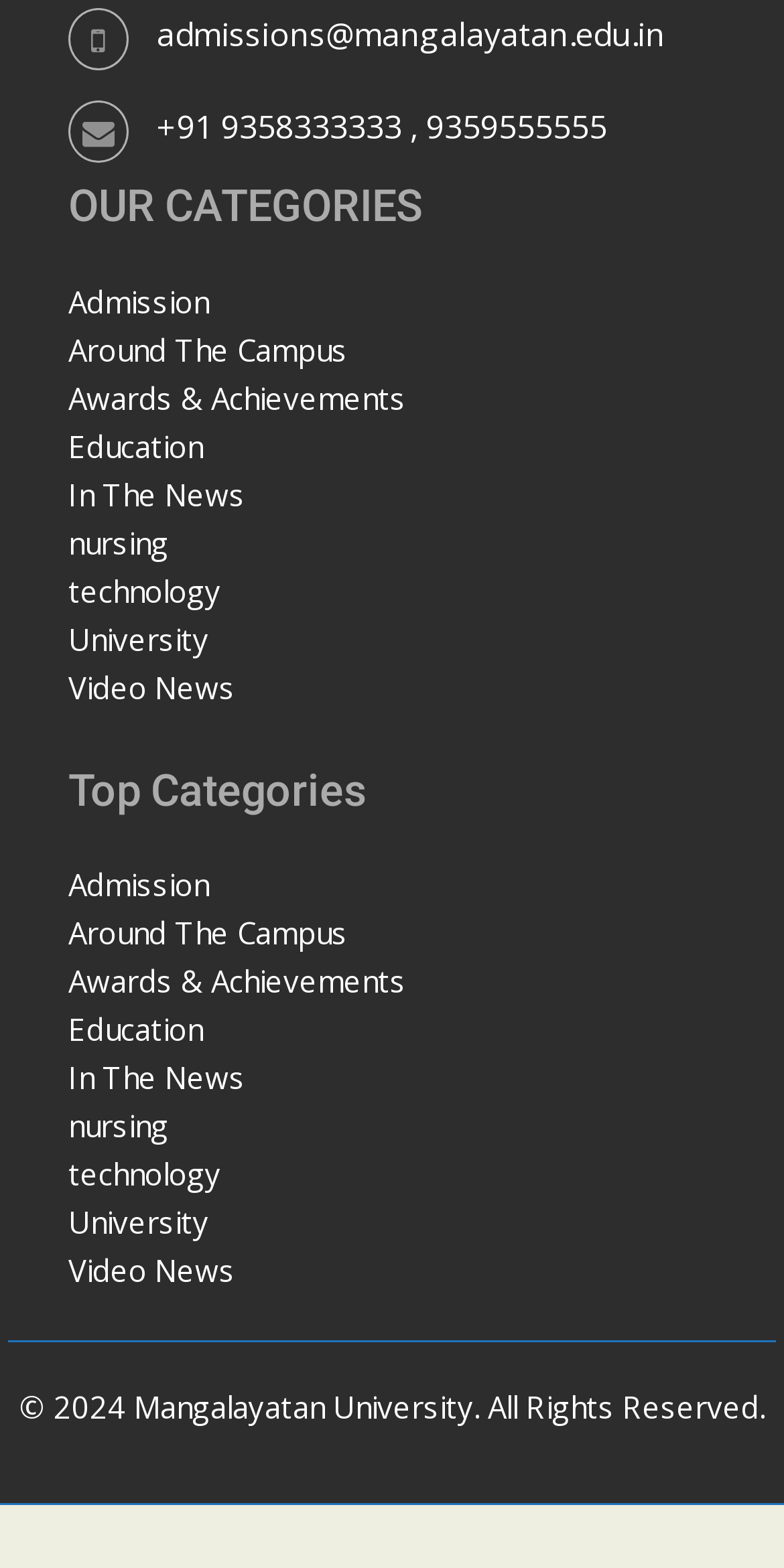Please identify the bounding box coordinates of the element that needs to be clicked to perform the following instruction: "view admission information".

[0.087, 0.179, 0.266, 0.205]